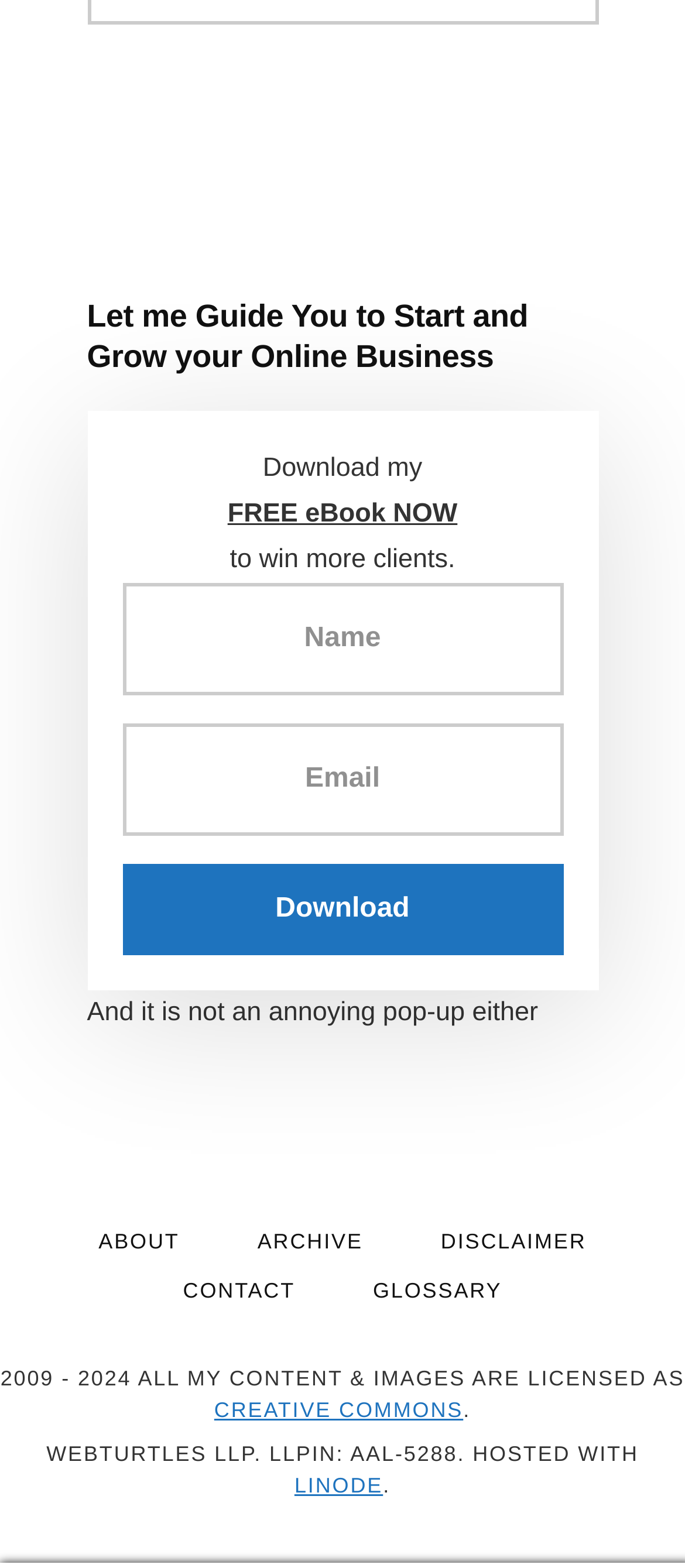Kindly determine the bounding box coordinates of the area that needs to be clicked to fulfill this instruction: "learn more about the disclaimer".

[0.592, 0.781, 0.907, 0.804]